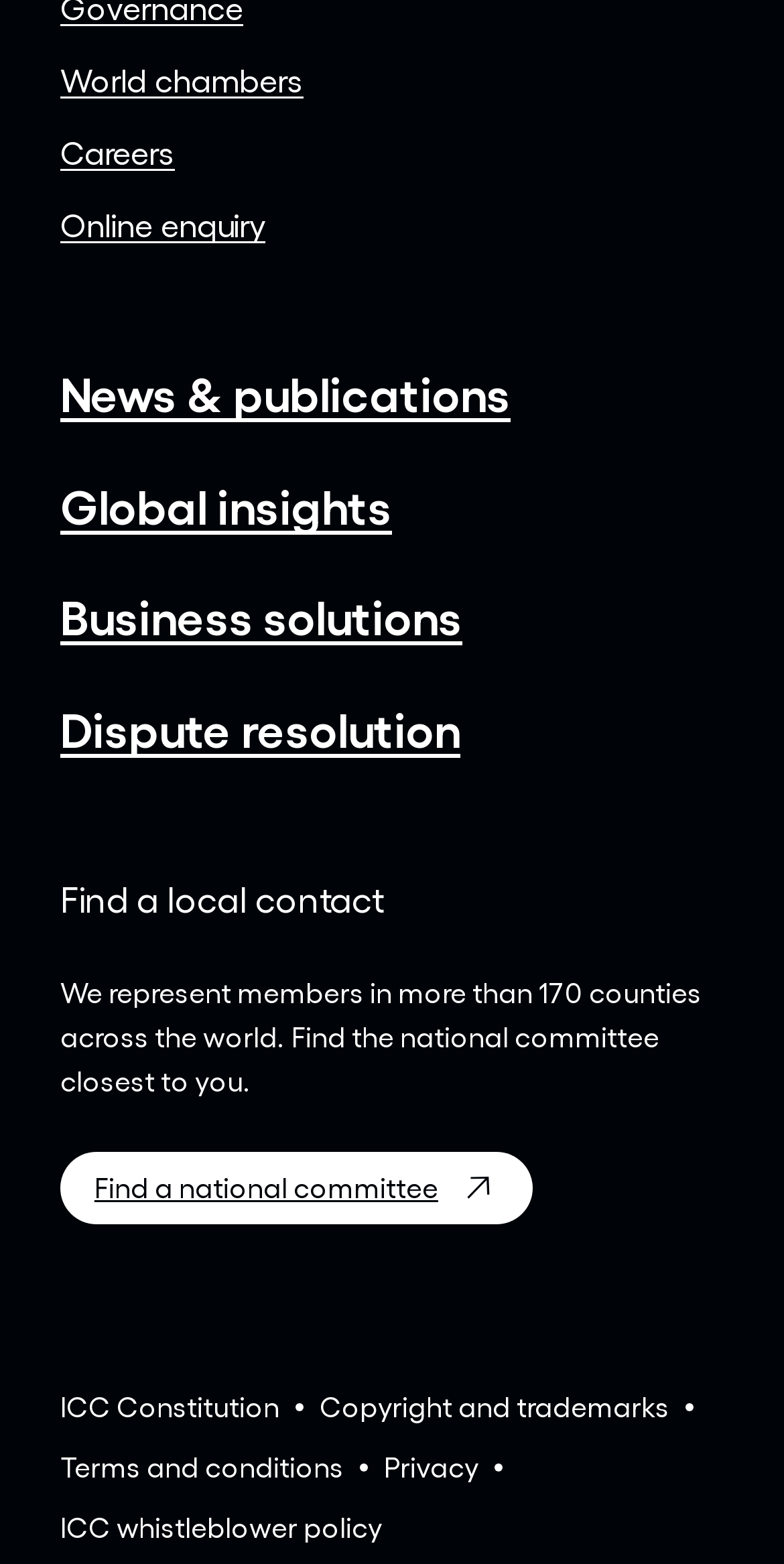Please respond to the question using a single word or phrase:
What is the last link on the webpage?

ICC whistleblower policy